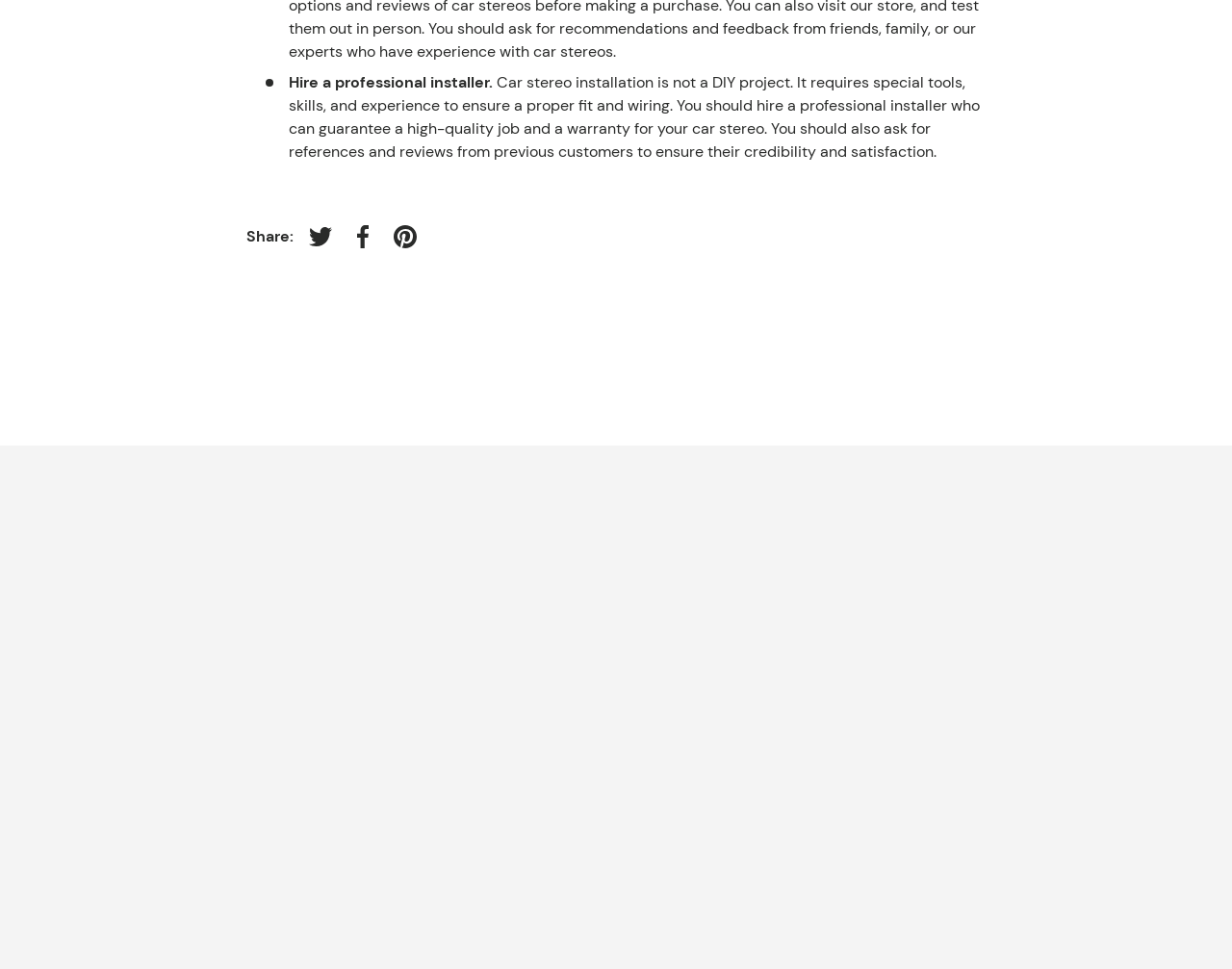Answer the question using only a single word or phrase: 
What is the purpose of the 'Newsletter' section?

Sign up for exclusive offers